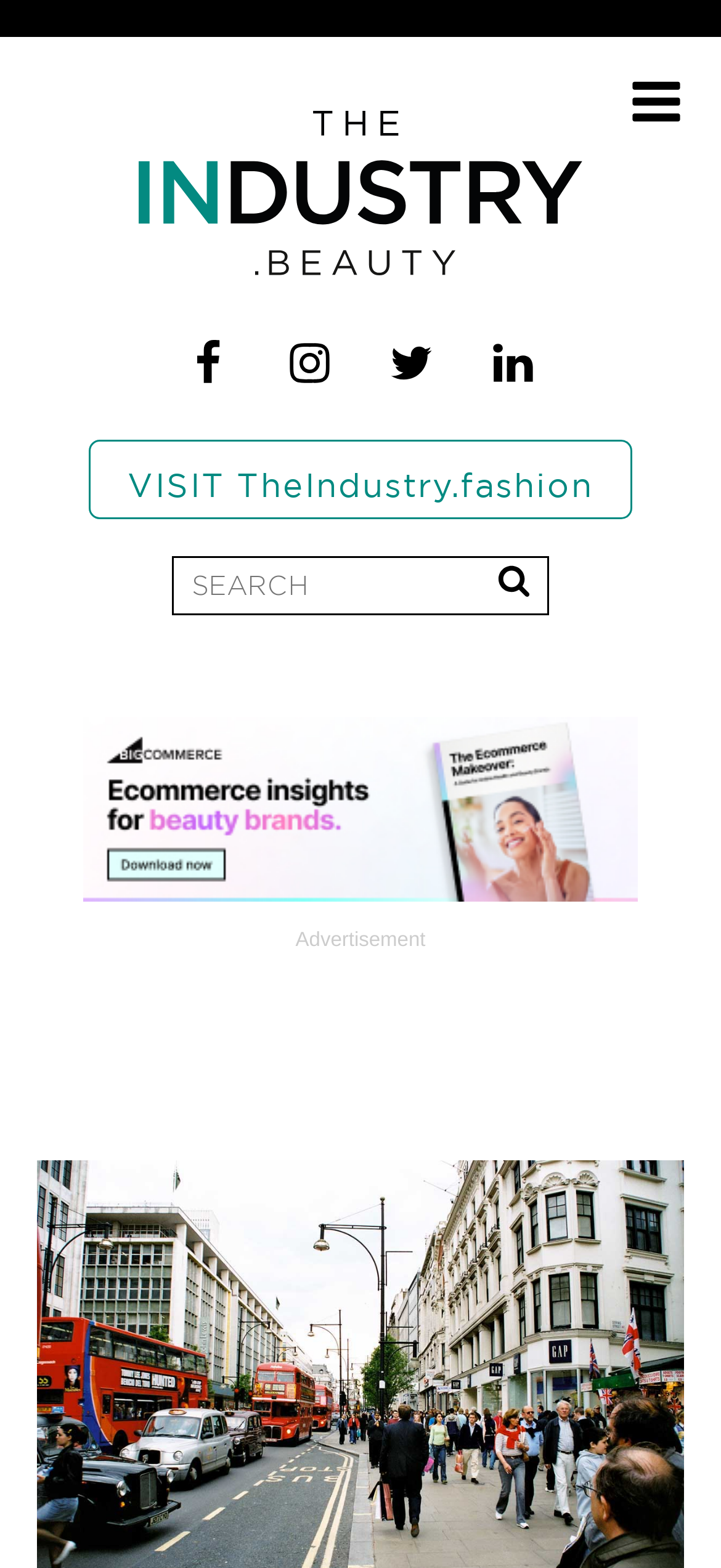Identify the primary heading of the webpage and provide its text.

Liz Truss and Rishi Sunak urged to address business rates reform